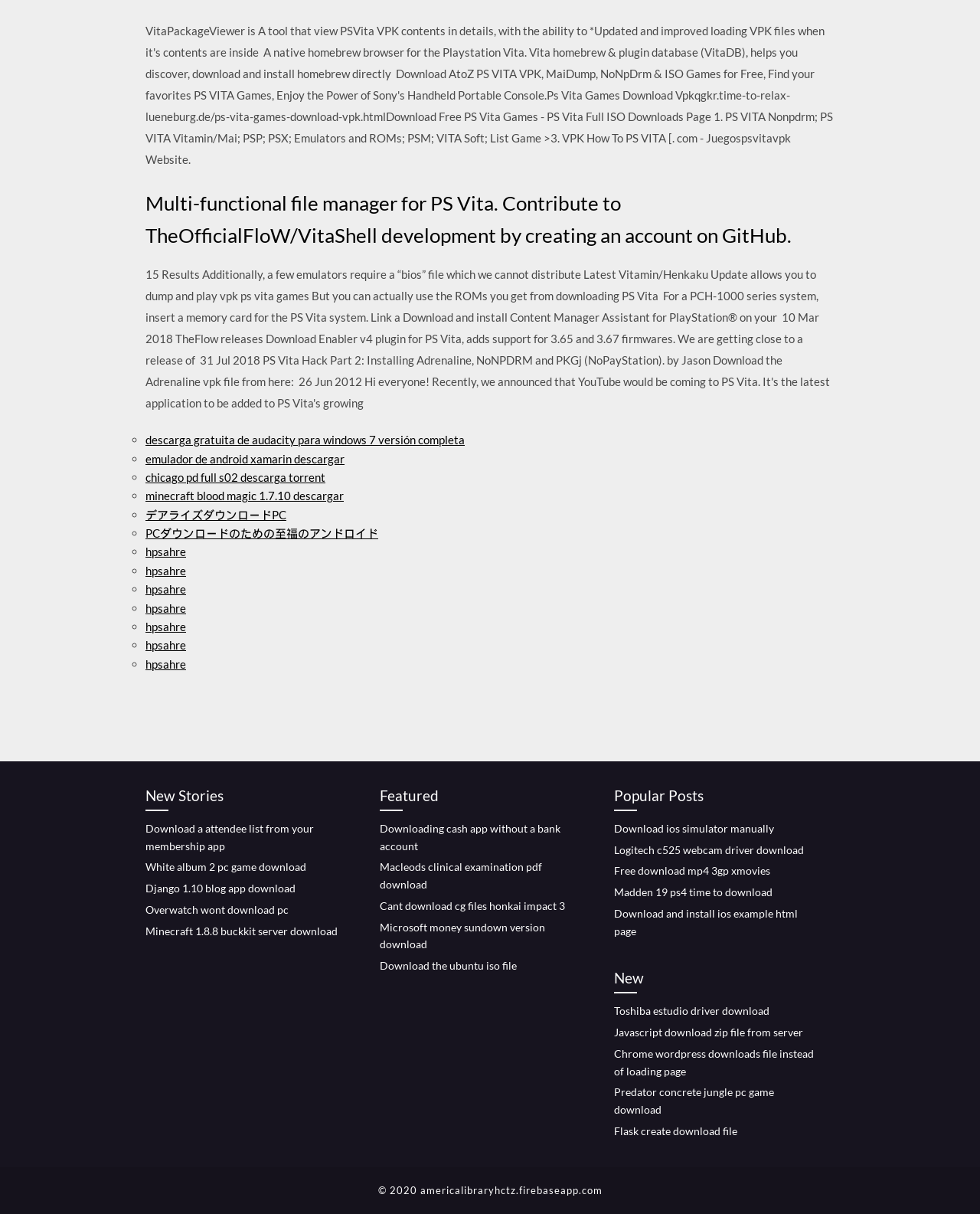Please specify the bounding box coordinates of the clickable region to carry out the following instruction: "Click on 'Toshiba estudio driver download'". The coordinates should be four float numbers between 0 and 1, in the format [left, top, right, bottom].

[0.627, 0.827, 0.785, 0.838]